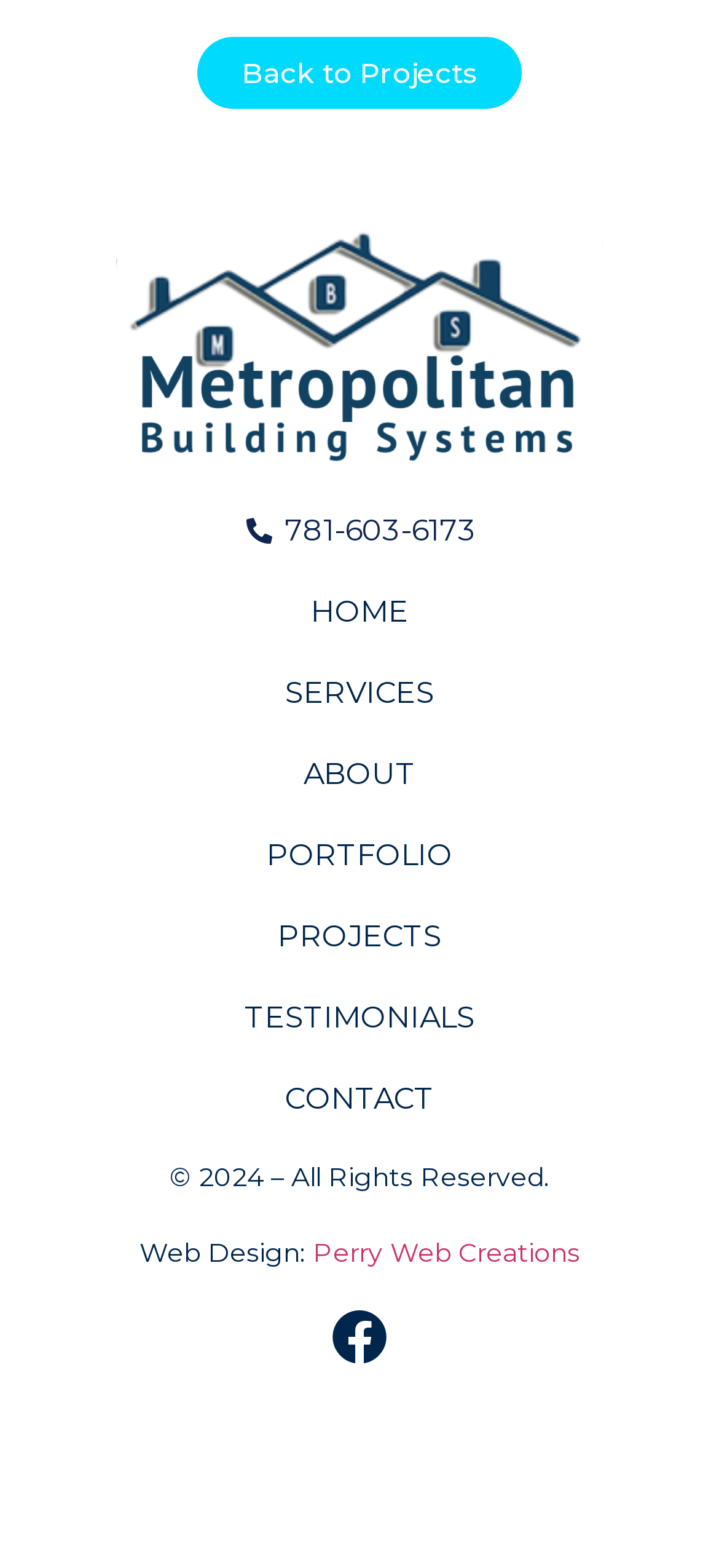Is there a Facebook link?
Utilize the image to construct a detailed and well-explained answer.

There is a Facebook link at the bottom right corner of the webpage, which is represented by an icon and the text 'Facebook'.